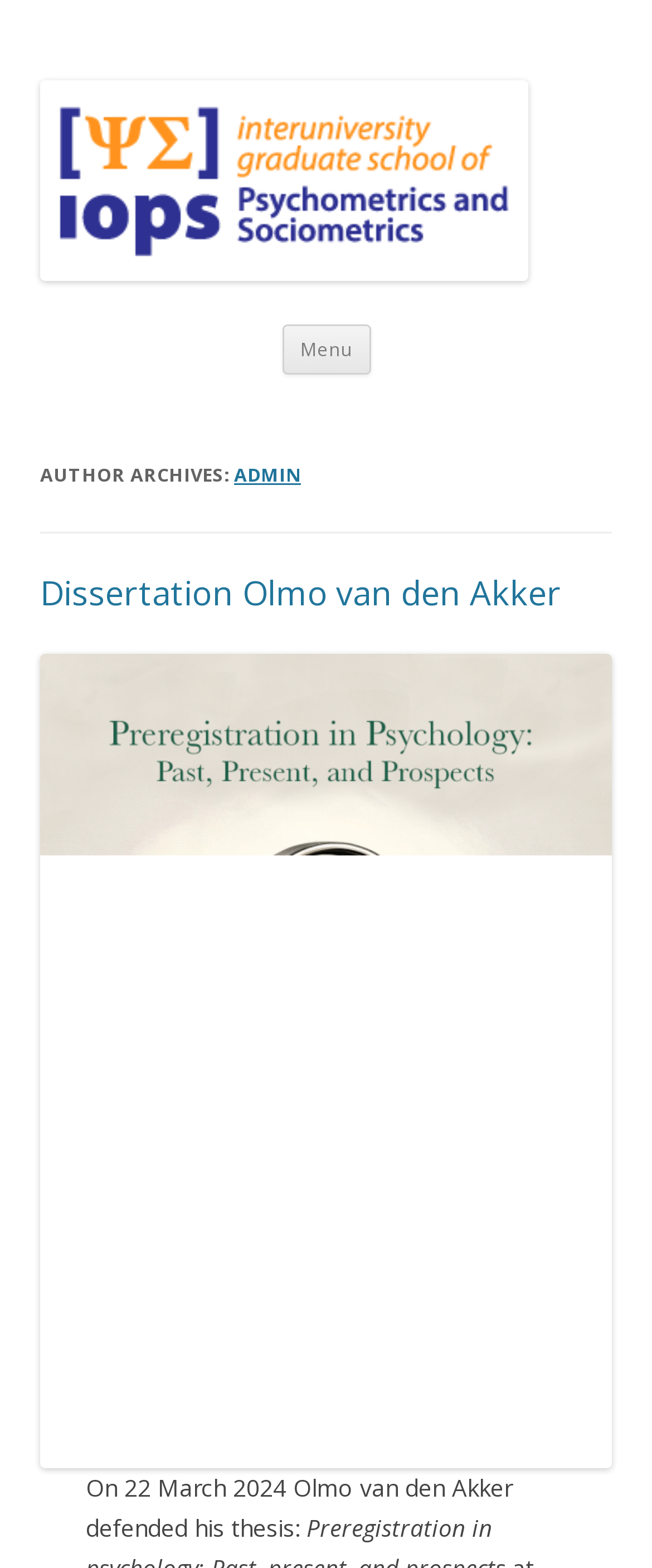Give a one-word or short-phrase answer to the following question: 
What is the name of the author?

Admin